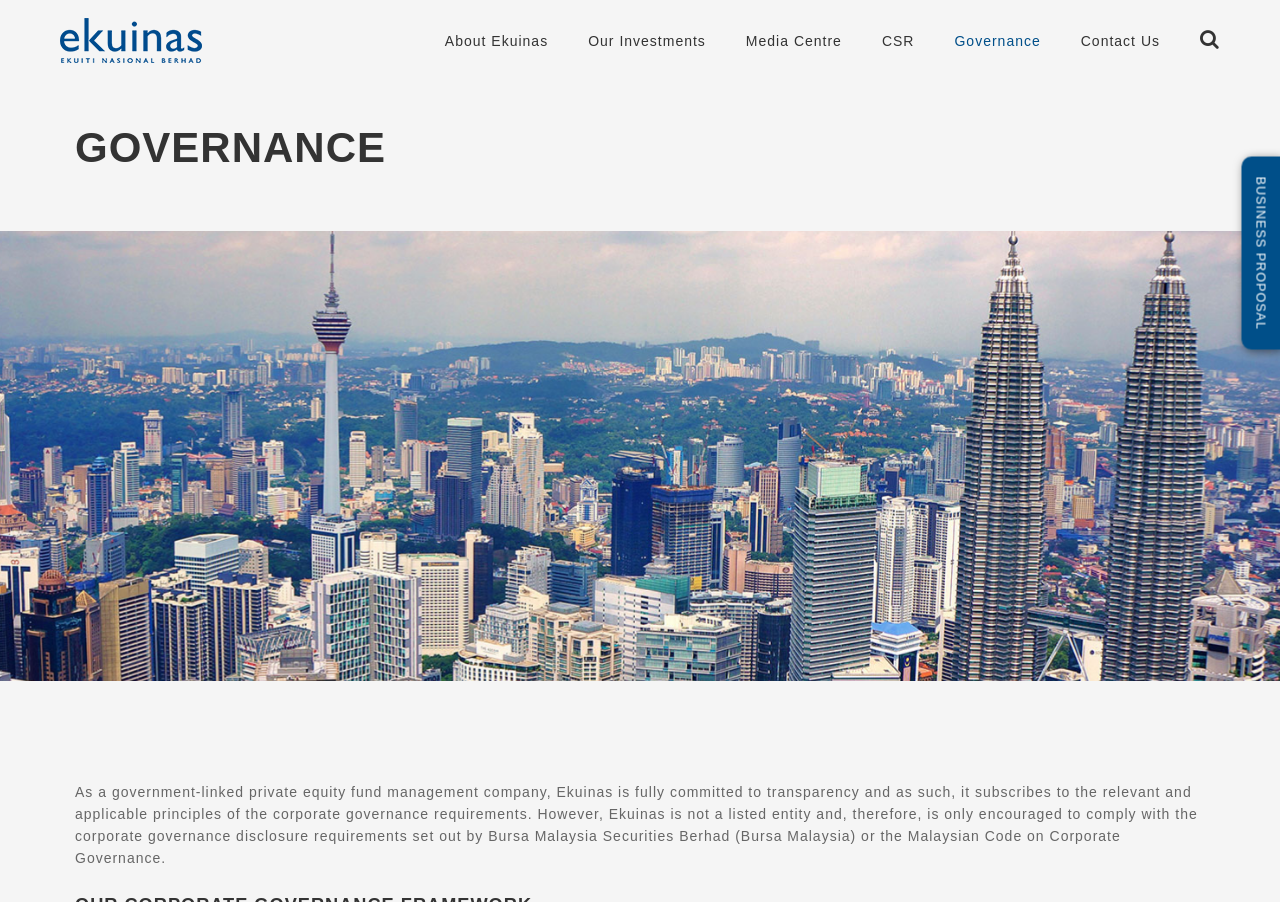What is Ekuinas' stance on corporate governance?
Please respond to the question thoroughly and include all relevant details.

Ekuinas is committed to transparency and subscribes to the relevant and applicable principles of corporate governance requirements, as stated in the static text 'As a government-linked private equity fund management company, Ekuinas is fully committed to transparency and as such, it subscribes to the relevant and applicable principles of the corporate governance requirements...'.